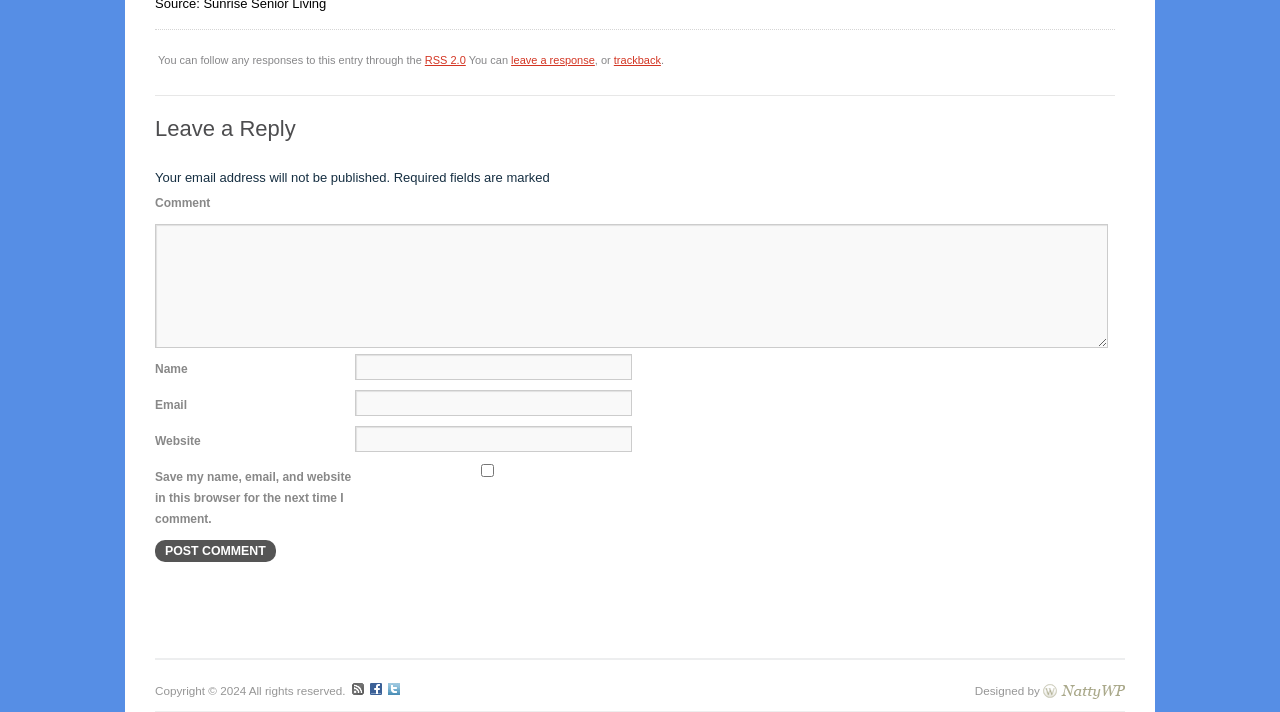Bounding box coordinates should be in the format (top-left x, top-left y, bottom-right x, bottom-right y) and all values should be floating point numbers between 0 and 1. Determine the bounding box coordinate for the UI element described as: RSS 2.0

[0.332, 0.076, 0.364, 0.093]